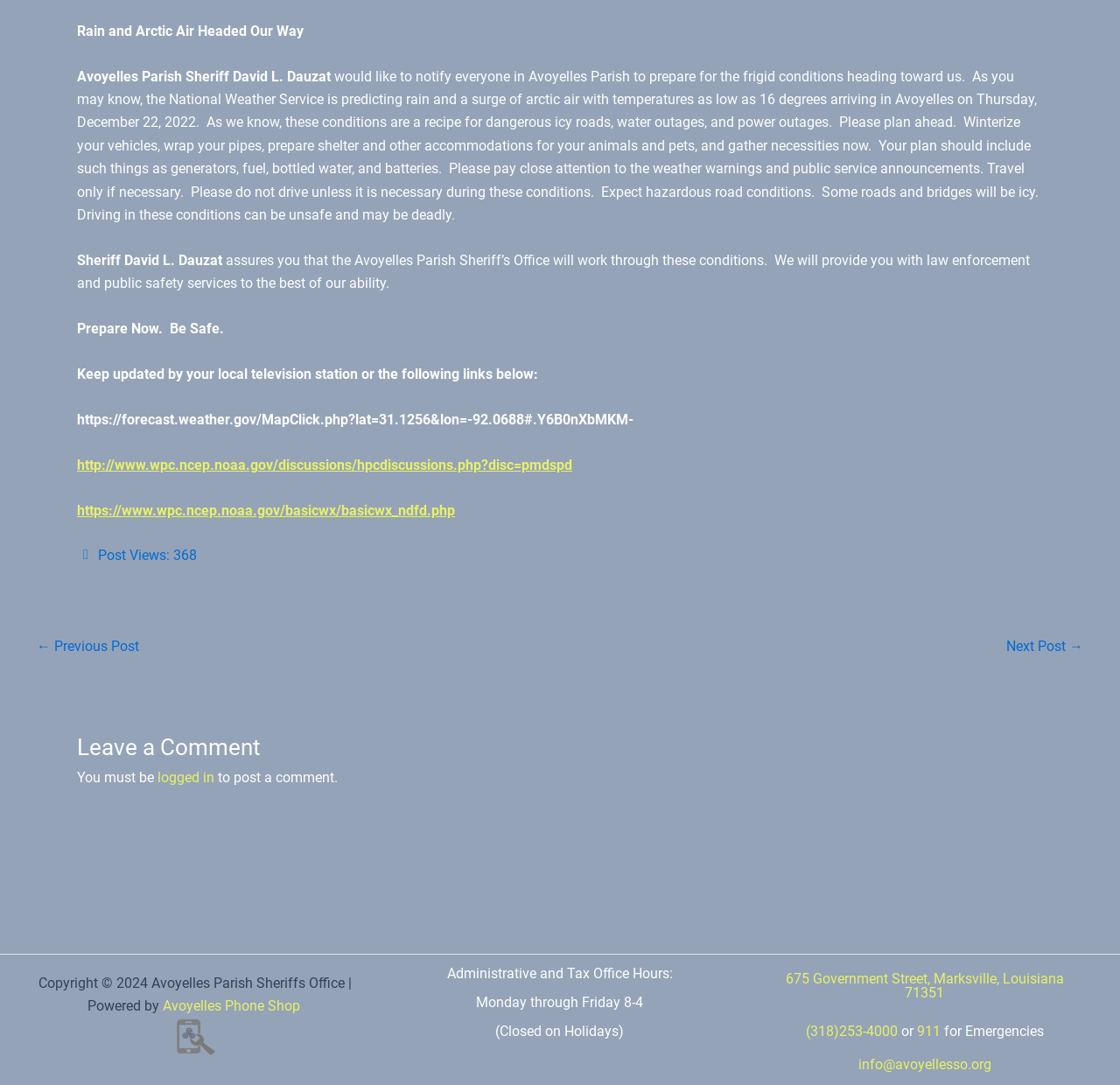Bounding box coordinates are specified in the format (top-left x, top-left y, bottom-right x, bottom-right y). All values are floating point numbers bounded between 0 and 1. Please provide the bounding box coordinate of the region this sentence describes: Next Post →

[0.898, 0.59, 0.967, 0.603]